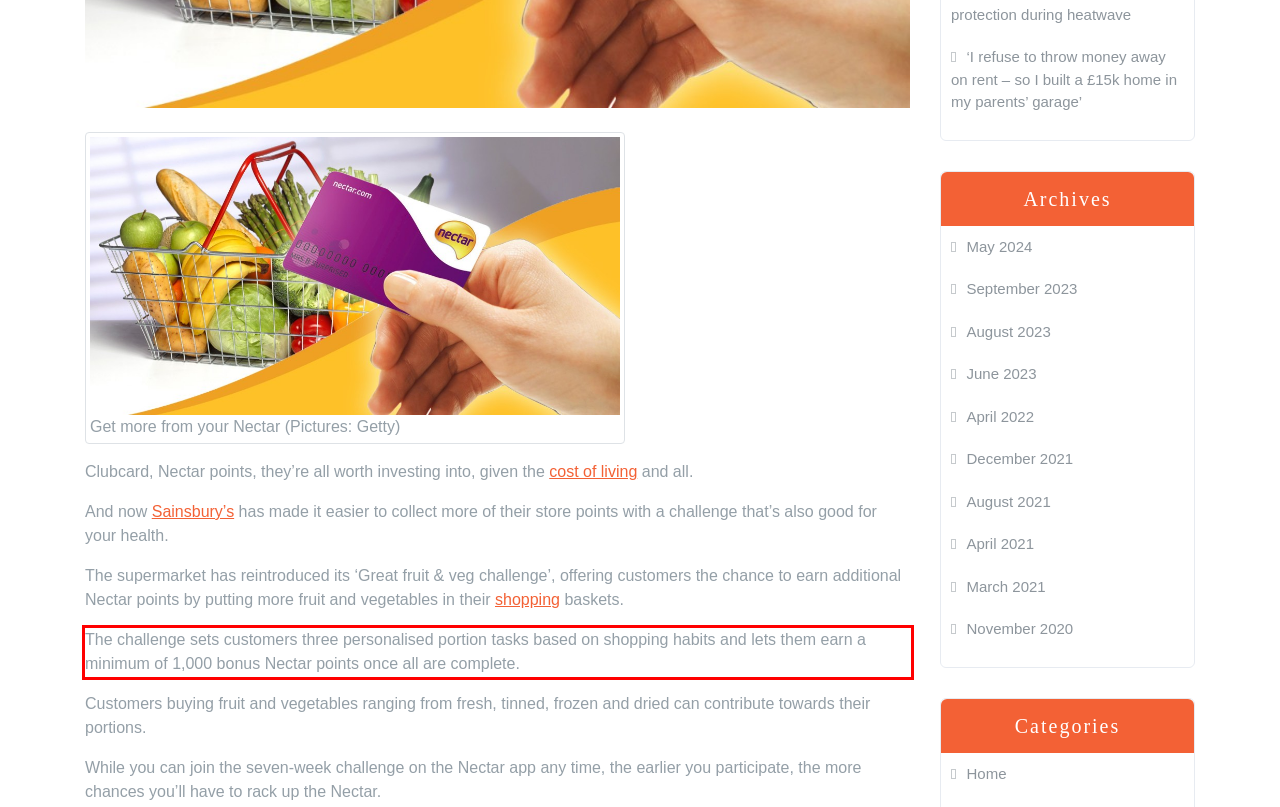Inspect the webpage screenshot that has a red bounding box and use OCR technology to read and display the text inside the red bounding box.

The challenge sets customers three personalised portion tasks based on shopping habits and lets them earn a minimum of 1,000 bonus Nectar points once all are complete.